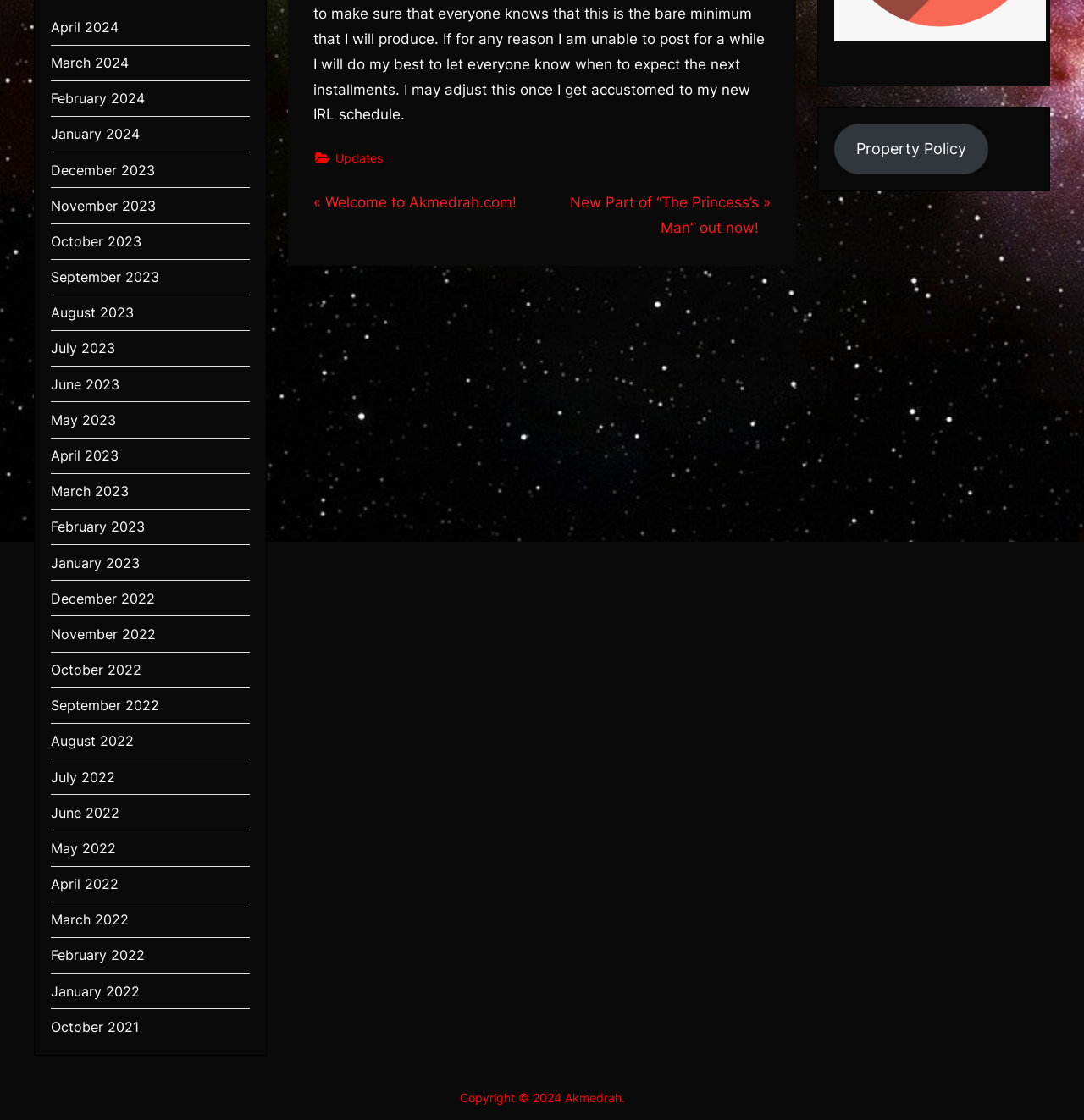Identify the bounding box for the UI element that is described as follows: "Updates".

[0.309, 0.132, 0.353, 0.151]